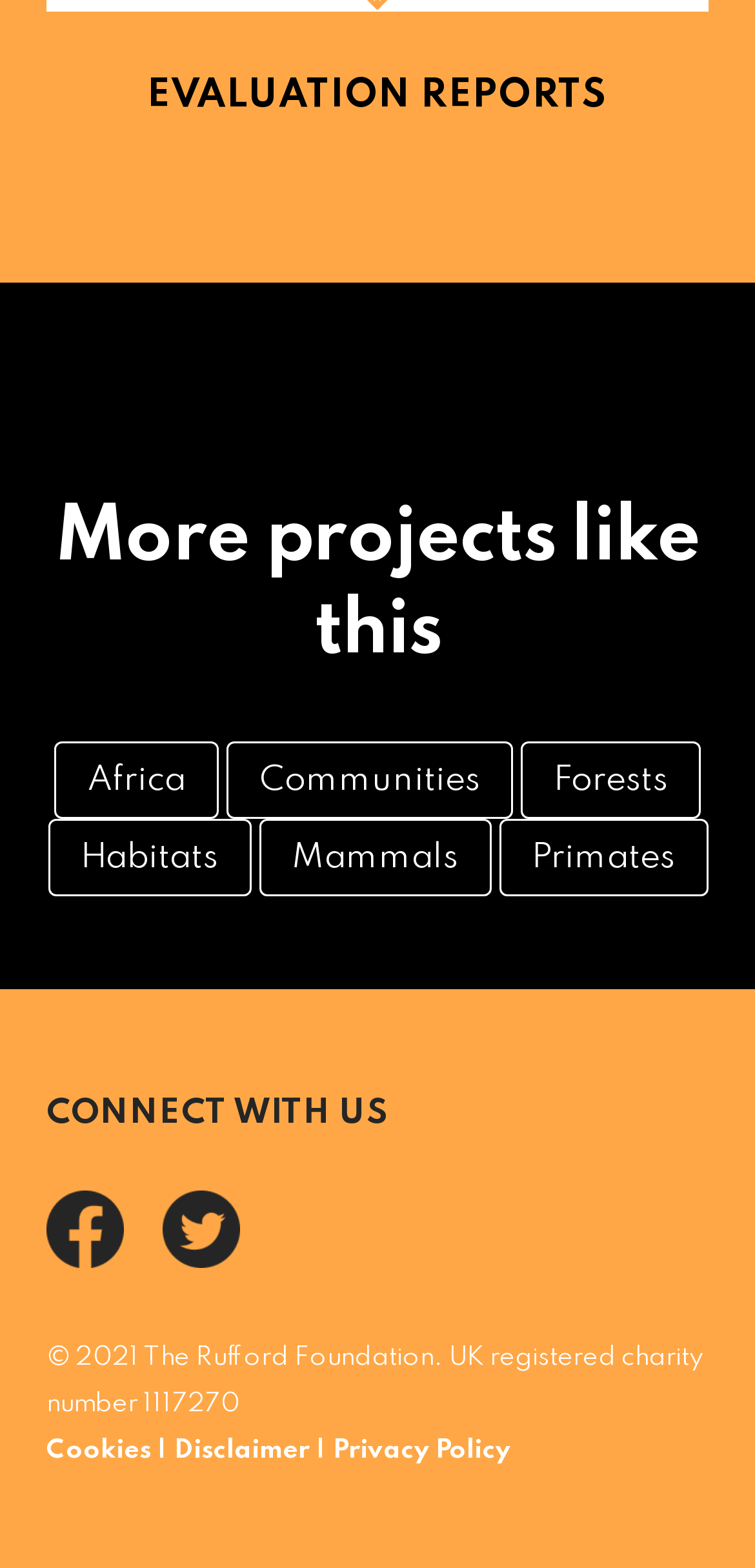Determine the bounding box coordinates of the clickable element to complete this instruction: "Read the disclaimer". Provide the coordinates in the format of four float numbers between 0 and 1, [left, top, right, bottom].

[0.231, 0.917, 0.41, 0.933]